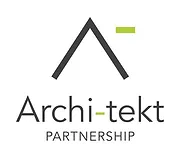Based on the image, give a detailed response to the question: What font style is used for the word 'PARTNERSHIP'?

The caption states that the name 'Archi-tekt' is clearly displayed in bold black lettering, emphasizing the firm's focus on innovative architectural solutions, while the word 'PARTNERSHIP' is presented in a simpler font, underscoring the collaborative nature of their work. This implies that the font style used for the word 'PARTNERSHIP' is simpler compared to the bold font used for 'Archi-tekt'.